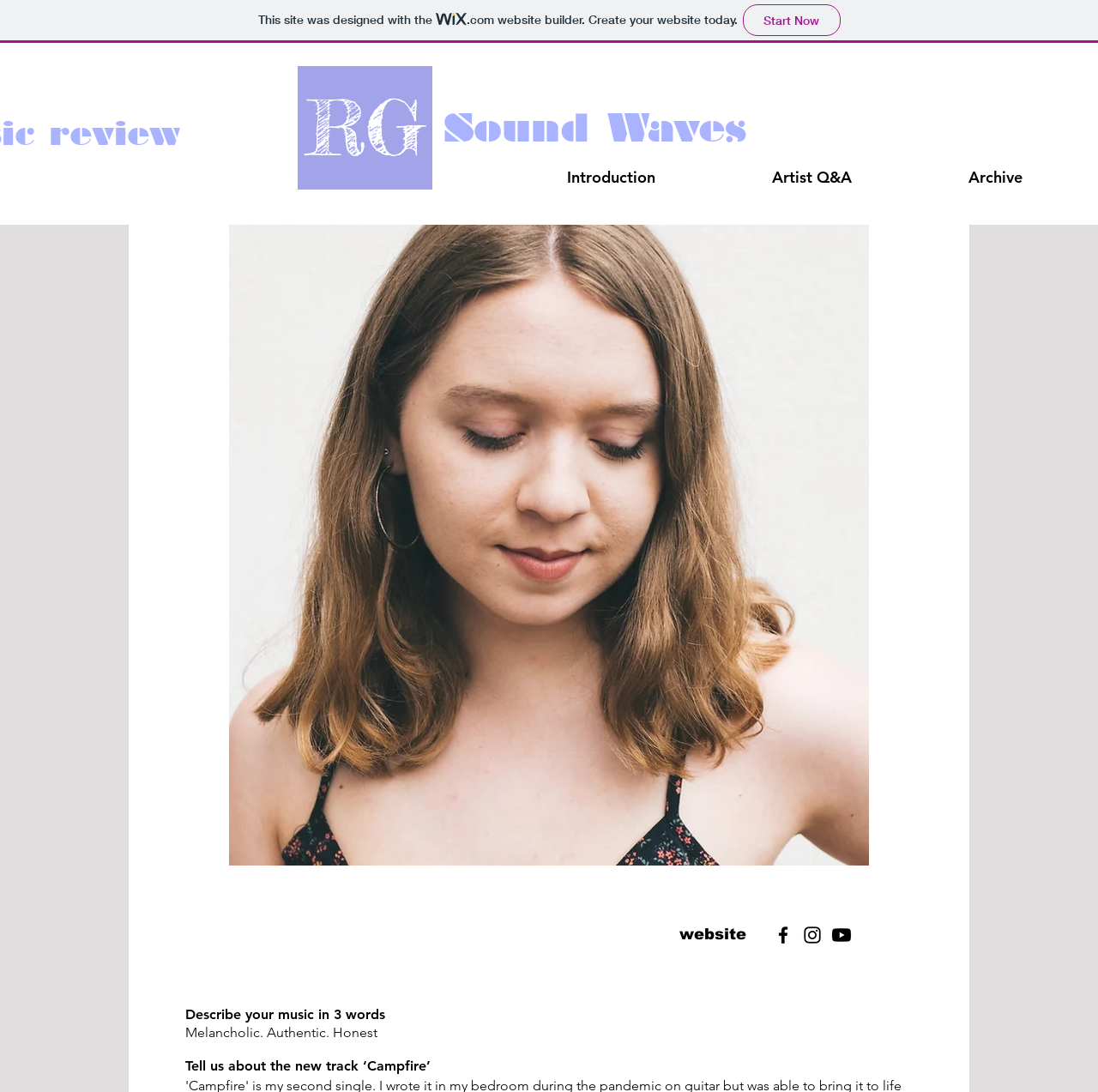Answer the question in one word or a short phrase:
How many social media icons are there?

3